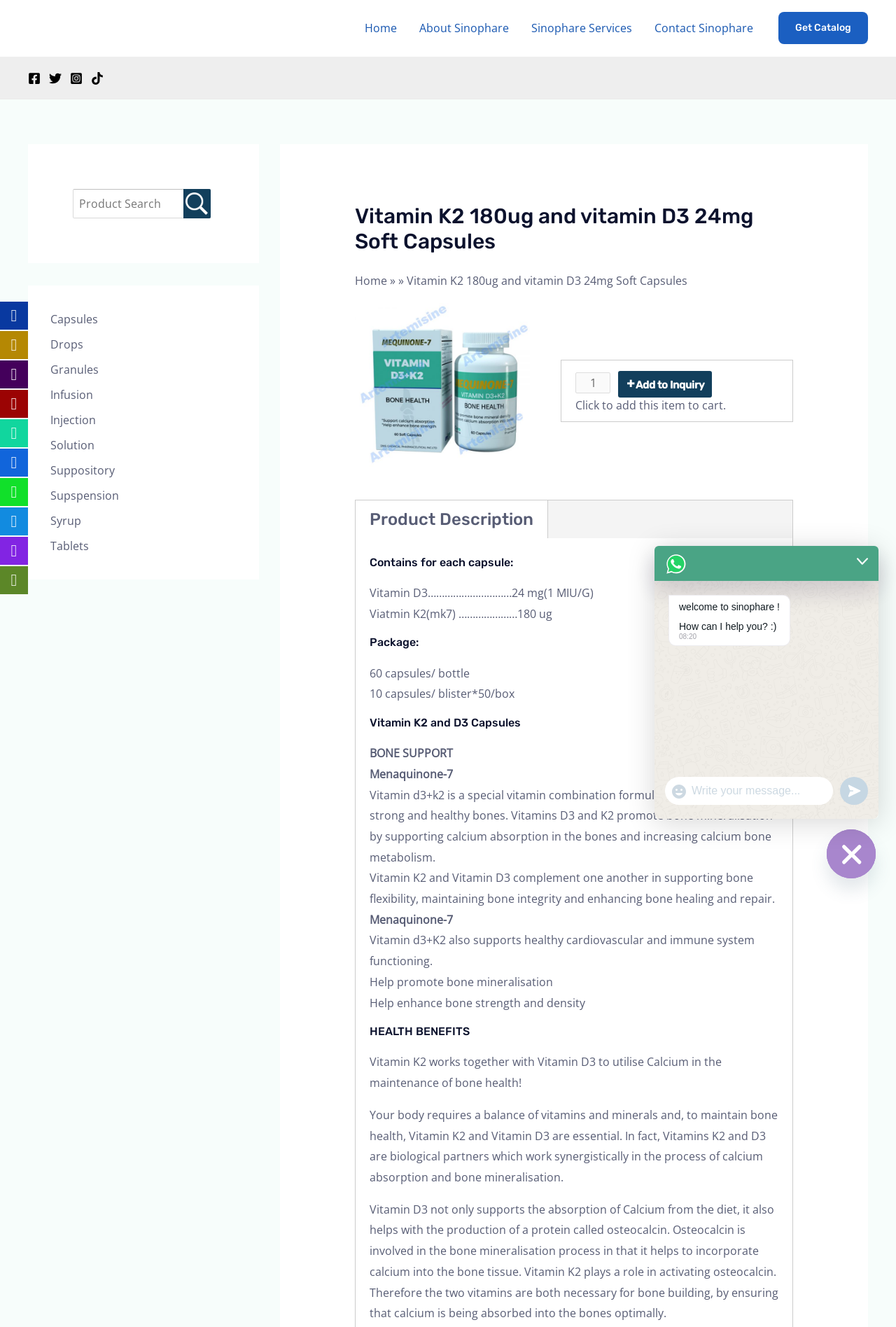Determine the bounding box coordinates of the clickable element necessary to fulfill the instruction: "Add to Inquiry". Provide the coordinates as four float numbers within the 0 to 1 range, i.e., [left, top, right, bottom].

[0.69, 0.28, 0.795, 0.3]